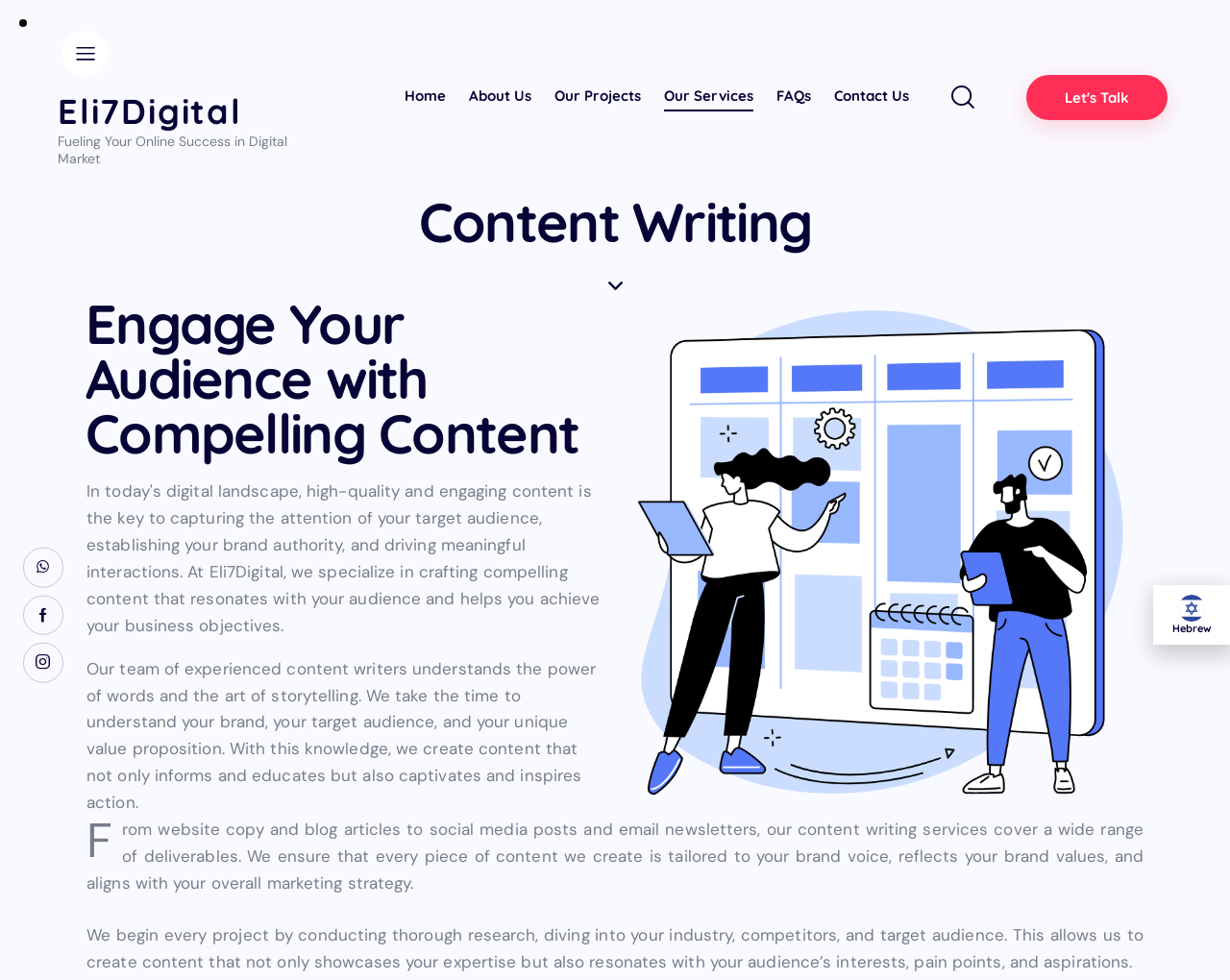Please specify the bounding box coordinates of the clickable region necessary for completing the following instruction: "View the 'Engage Your Audience with Compelling Content' heading". The coordinates must consist of four float numbers between 0 and 1, i.e., [left, top, right, bottom].

[0.07, 0.303, 0.488, 0.47]